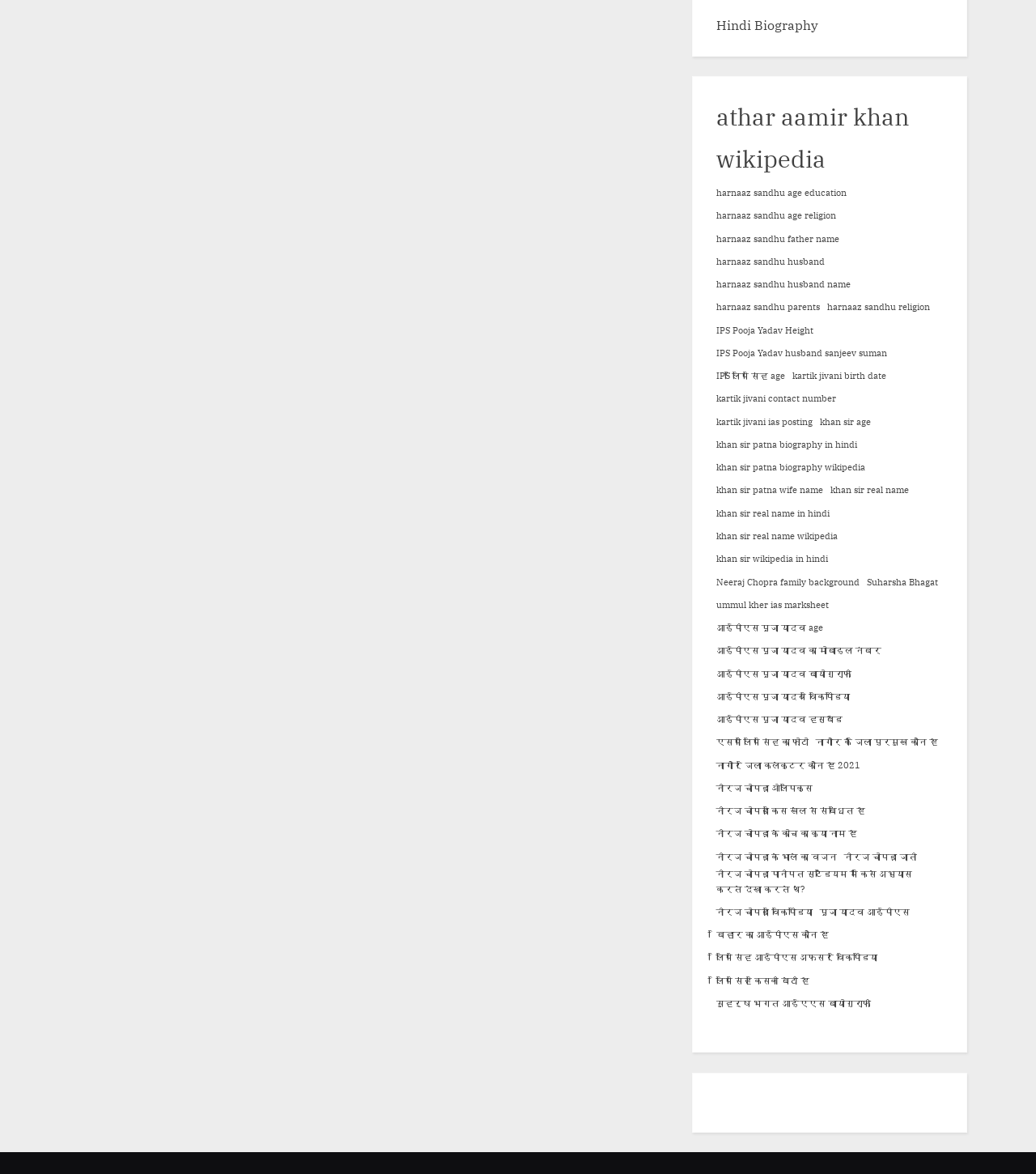Find the bounding box coordinates of the element to click in order to complete this instruction: "View Harnaaz Sandhu's age and education". The bounding box coordinates must be four float numbers between 0 and 1, denoted as [left, top, right, bottom].

[0.691, 0.158, 0.817, 0.171]